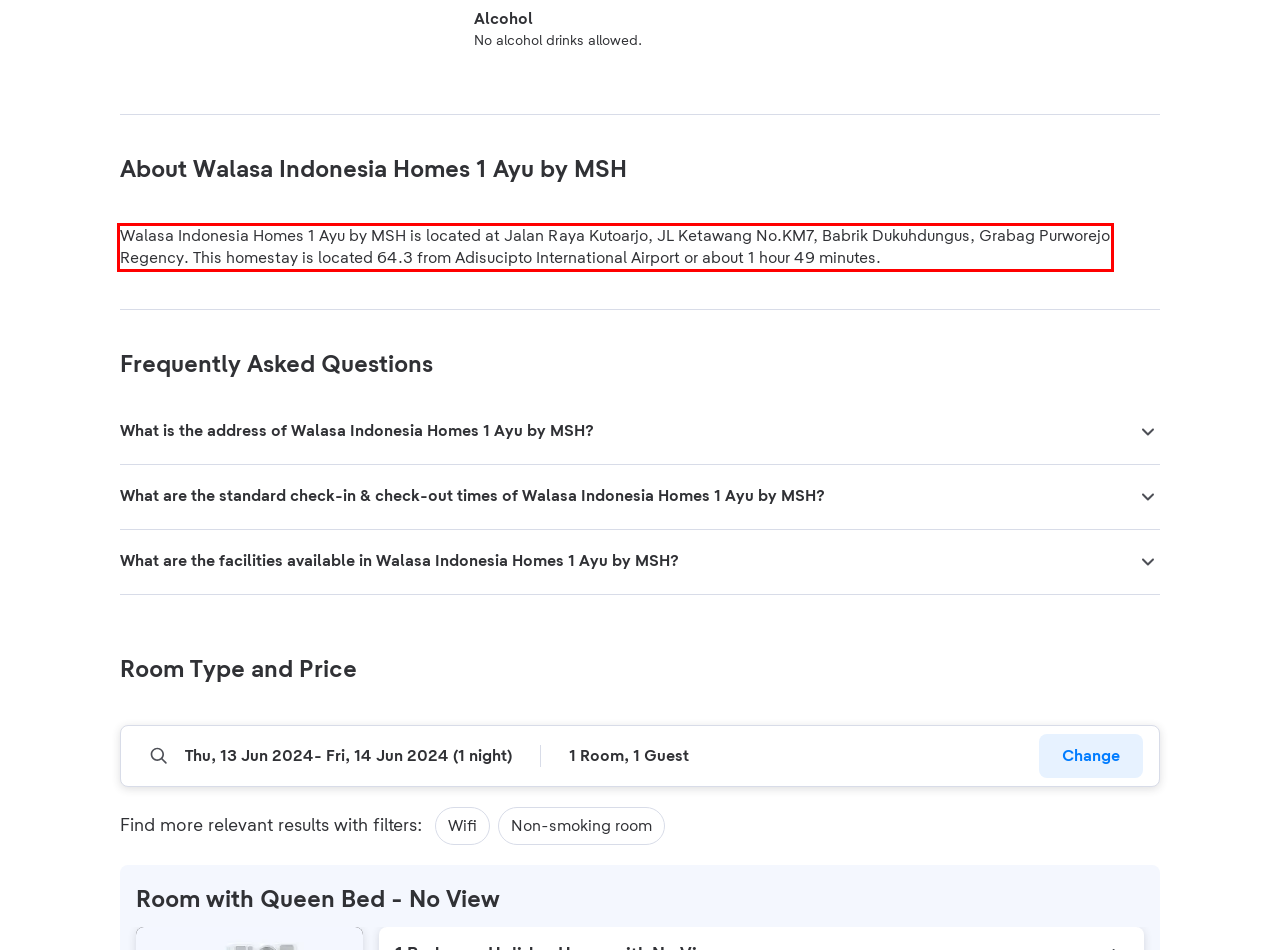The screenshot you have been given contains a UI element surrounded by a red rectangle. Use OCR to read and extract the text inside this red rectangle.

Walasa Indonesia Homes 1 Ayu by MSH is located at Jalan Raya Kutoarjo, JL Ketawang No.KM7, Babrik Dukuhdungus, Grabag Purworejo Regency.